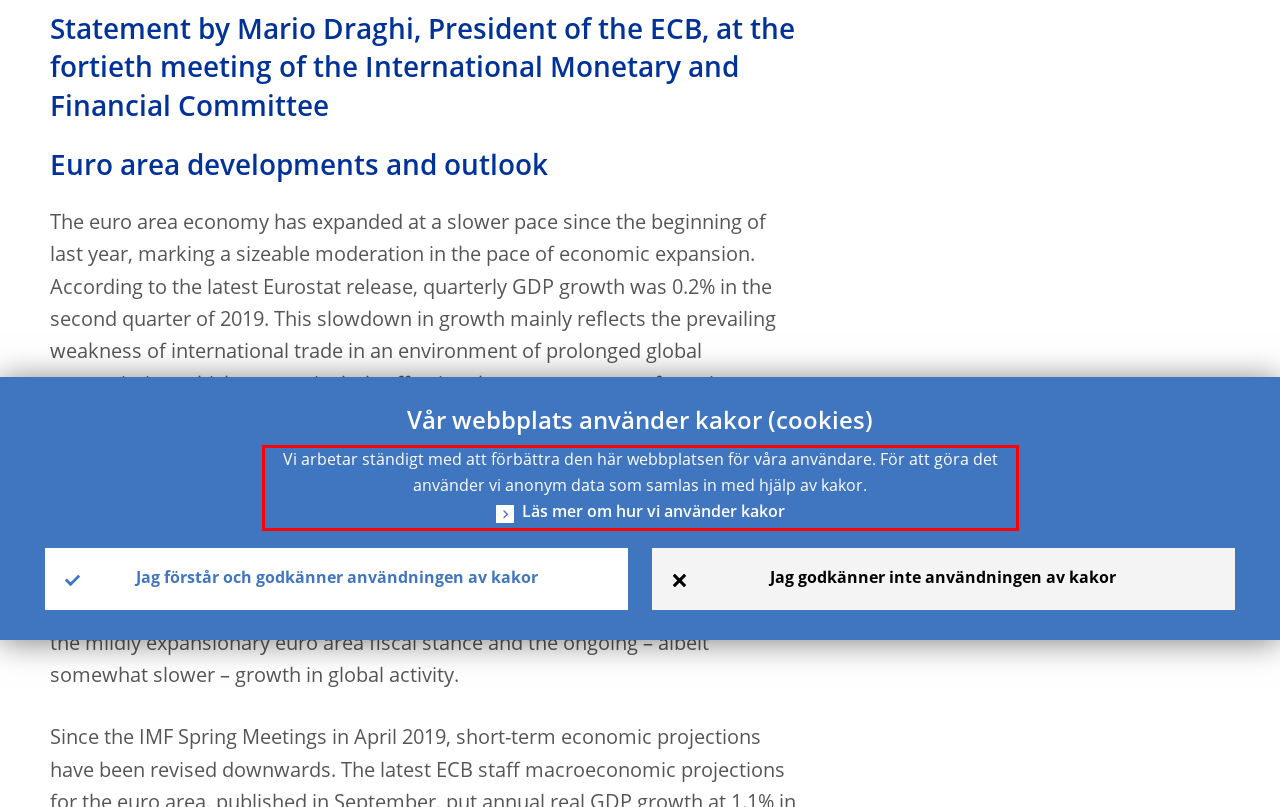You are given a screenshot showing a webpage with a red bounding box. Perform OCR to capture the text within the red bounding box.

Vi arbetar ständigt med att förbättra den här webbplatsen för våra användare. För att göra det använder vi anonym data som samlas in med hjälp av kakor. Läs mer om hur vi använder kakor